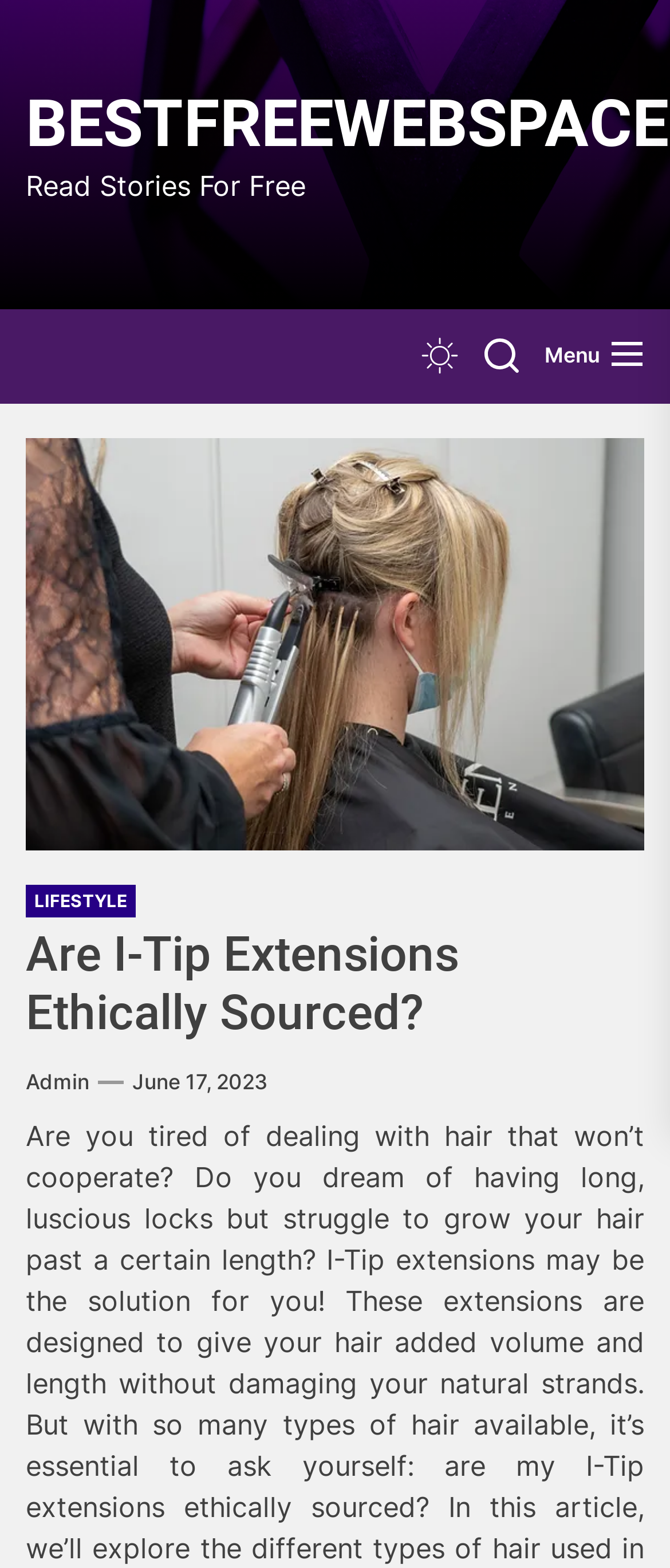What type of content is available on this website?
Look at the image and respond with a single word or a short phrase.

Stories